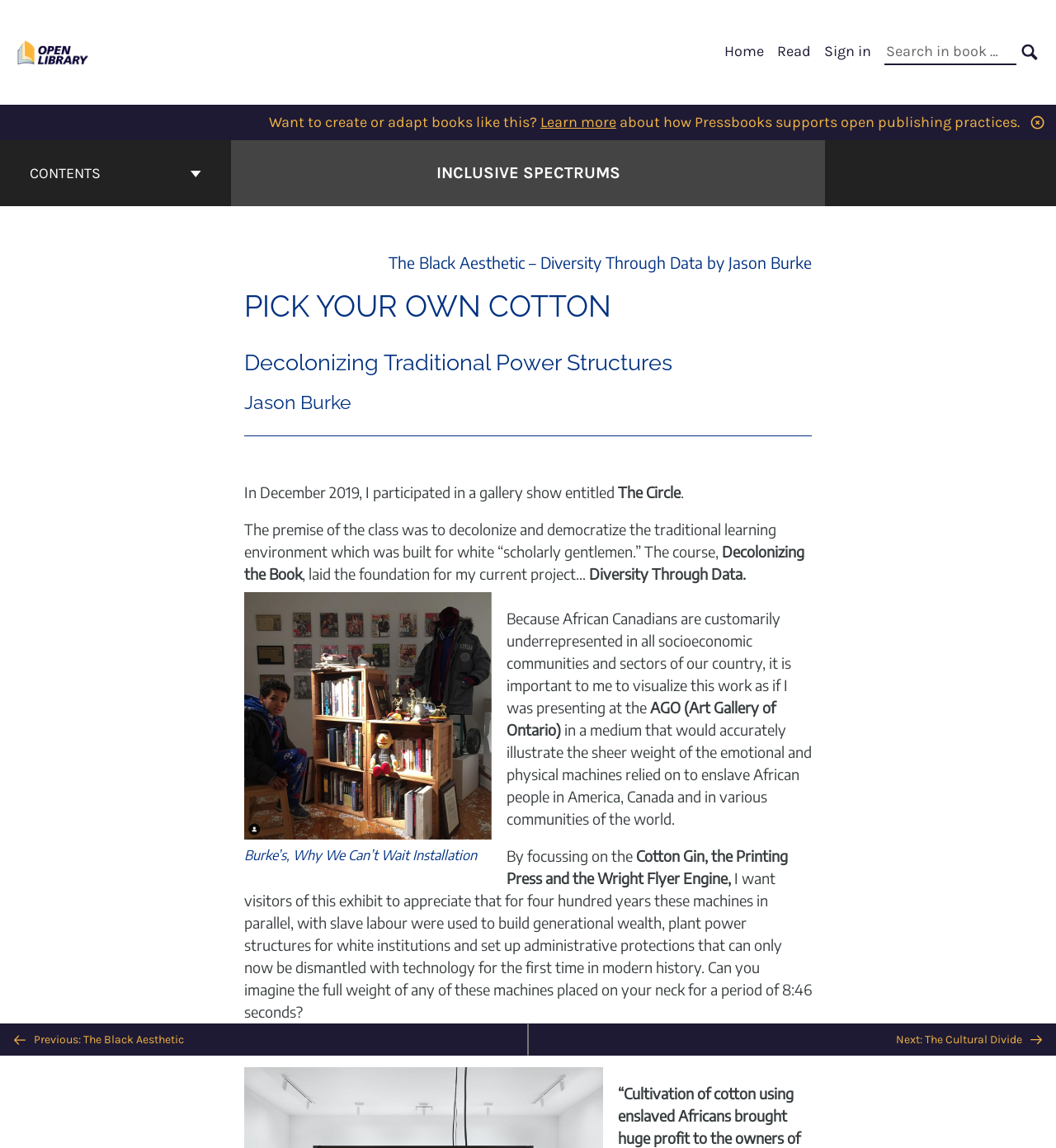What is the author's name?
Provide a concise answer using a single word or phrase based on the image.

Jason Burke